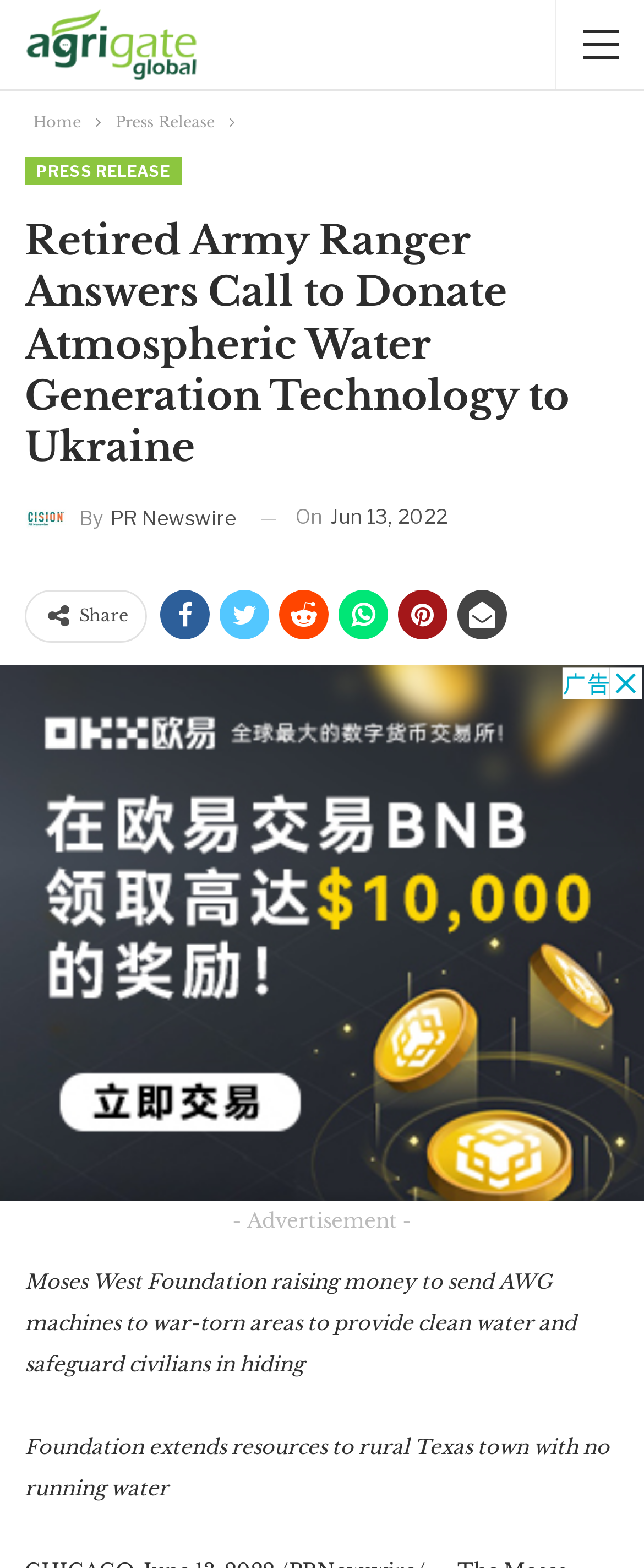Respond to the question below with a concise word or phrase:
What is the name of the foundation mentioned?

Moses West Foundation